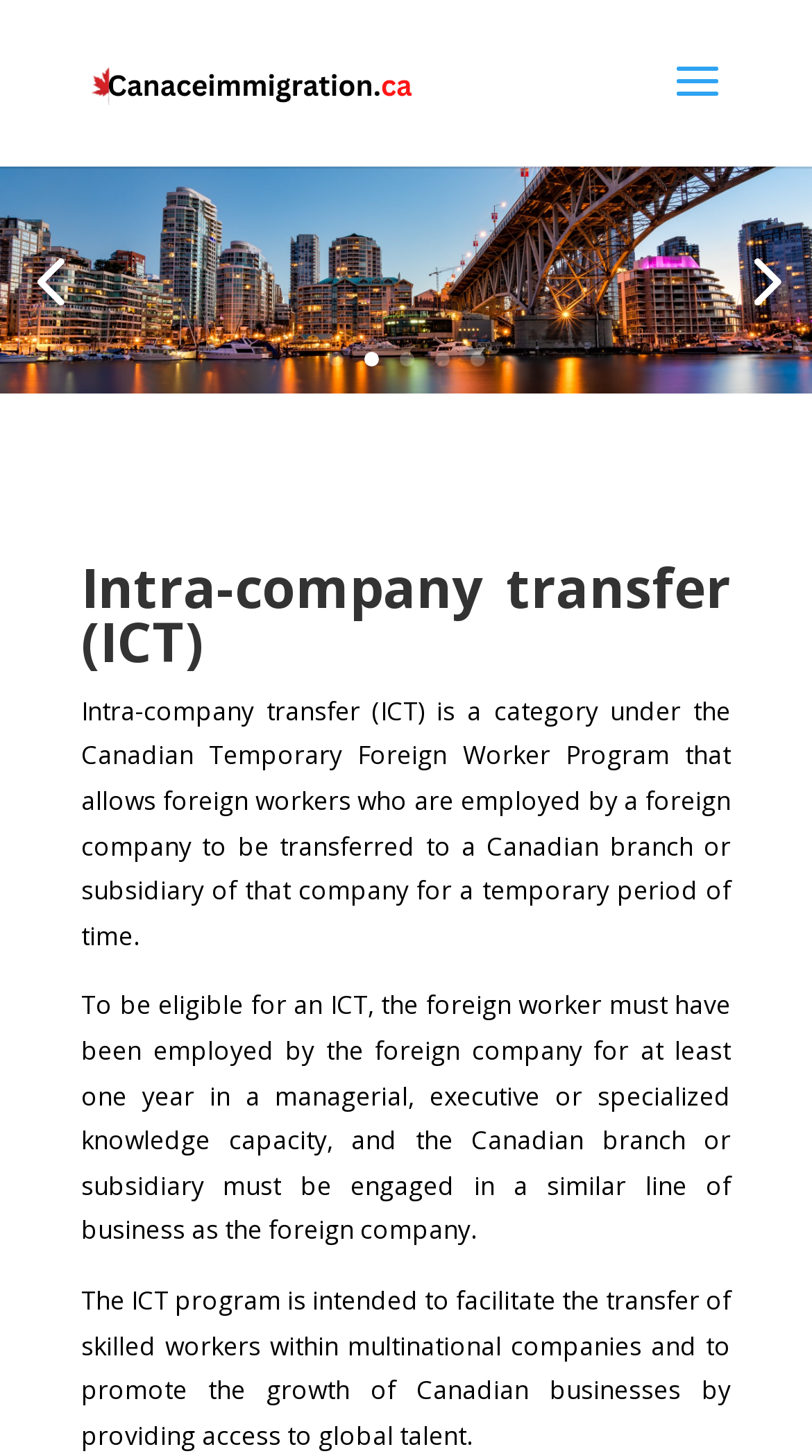What is the relationship between the Canadian and foreign companies?
Please give a detailed and thorough answer to the question, covering all relevant points.

The webpage mentions that the Canadian branch or subsidiary must be engaged in a similar line of business as the foreign company for an ICT to be eligible.